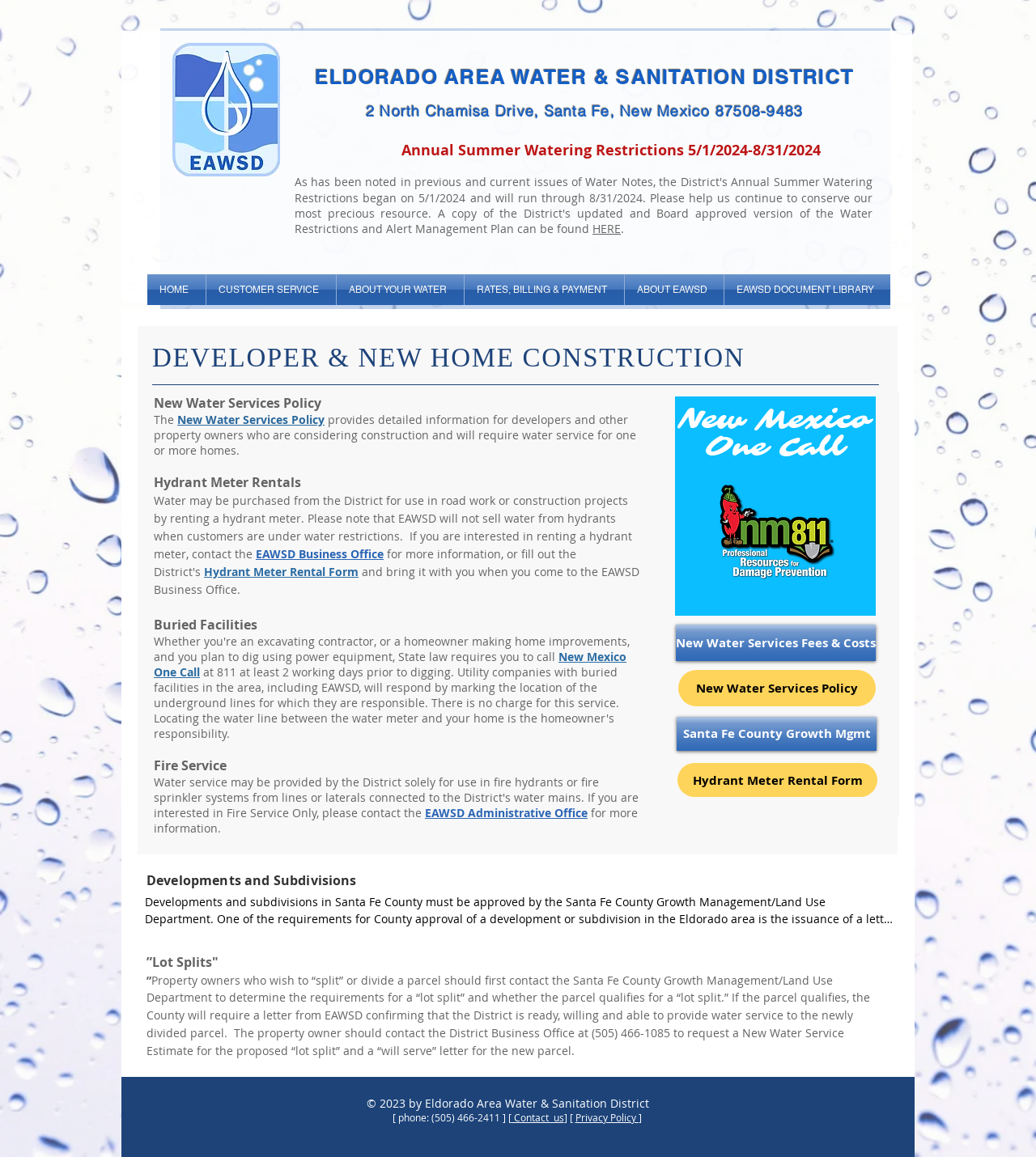Extract the main headline from the webpage and generate its text.

ELDORADO AREA WATER & SANITATION DISTRICT
 
2 North Chamisa Drive, Santa Fe, New Mexico 87508-9483
 